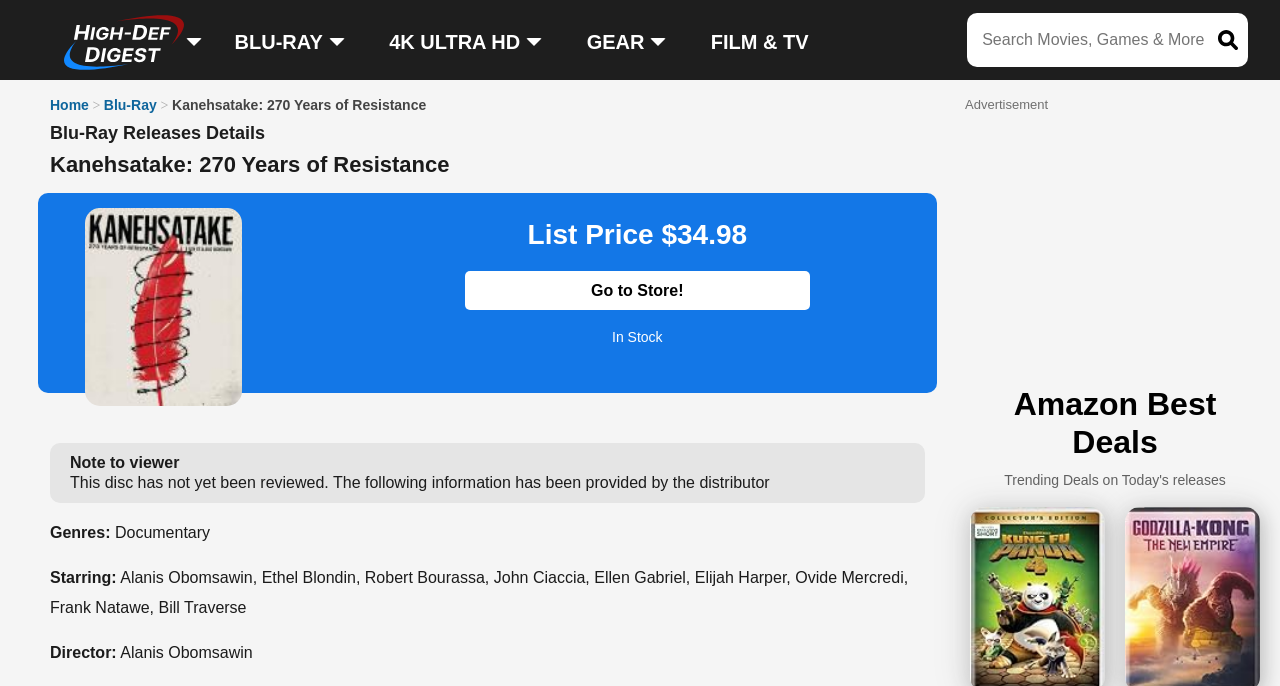Please identify the bounding box coordinates of the element I should click to complete this instruction: 'Read the 'Nutanix Makes Commitment to Support Partners' article'. The coordinates should be given as four float numbers between 0 and 1, like this: [left, top, right, bottom].

None